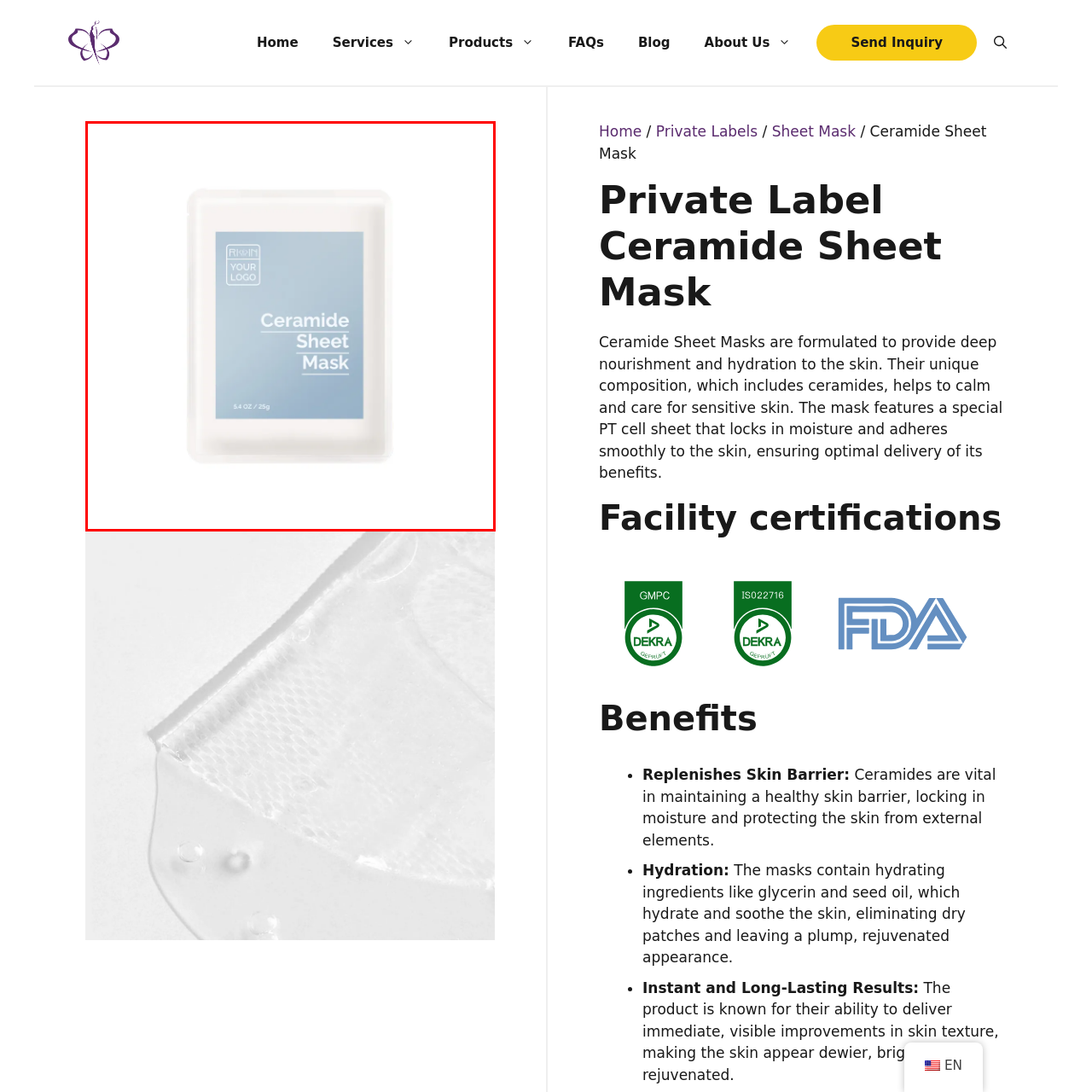What is the weight of the sheet mask?
Focus on the section of the image inside the red bounding box and offer an in-depth answer to the question, utilizing the information visible in the image.

The caption provides the weight of the sheet mask, which is 25g, equivalent to 0.84 oz, making it easy to apply for deep hydration.